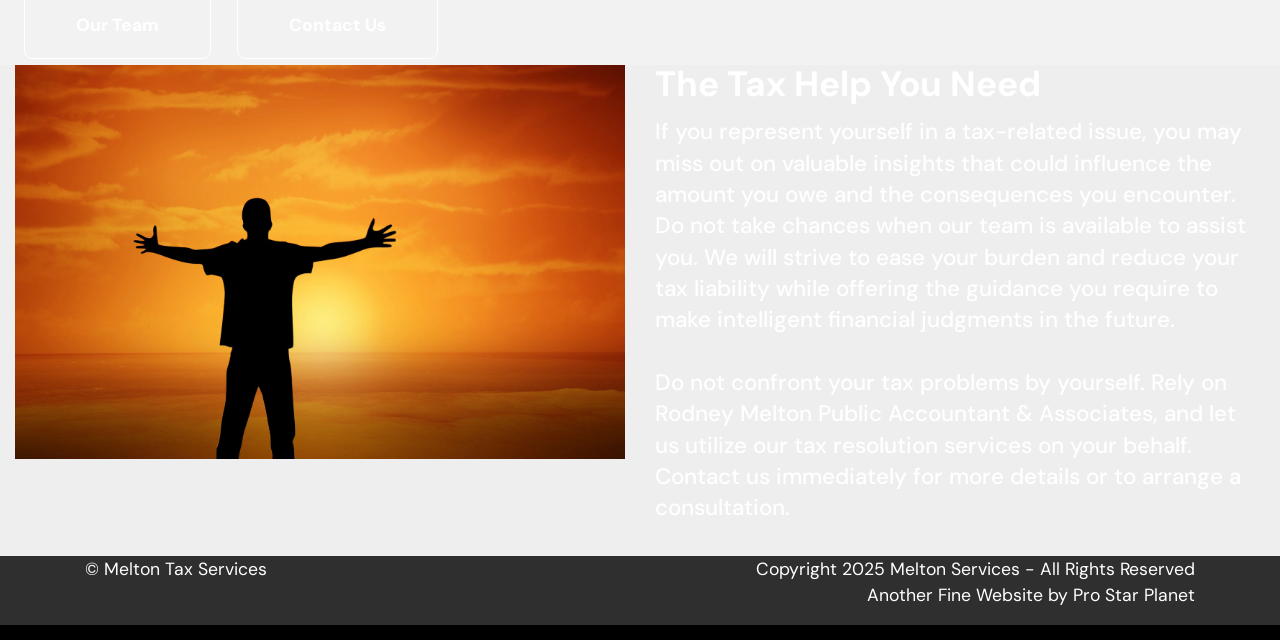Using the webpage screenshot and the element description Pro Star Planet, determine the bounding box coordinates. Specify the coordinates in the format (top-left x, top-left y, bottom-right x, bottom-right y) with values ranging from 0 to 1.

[0.838, 0.913, 0.934, 0.947]